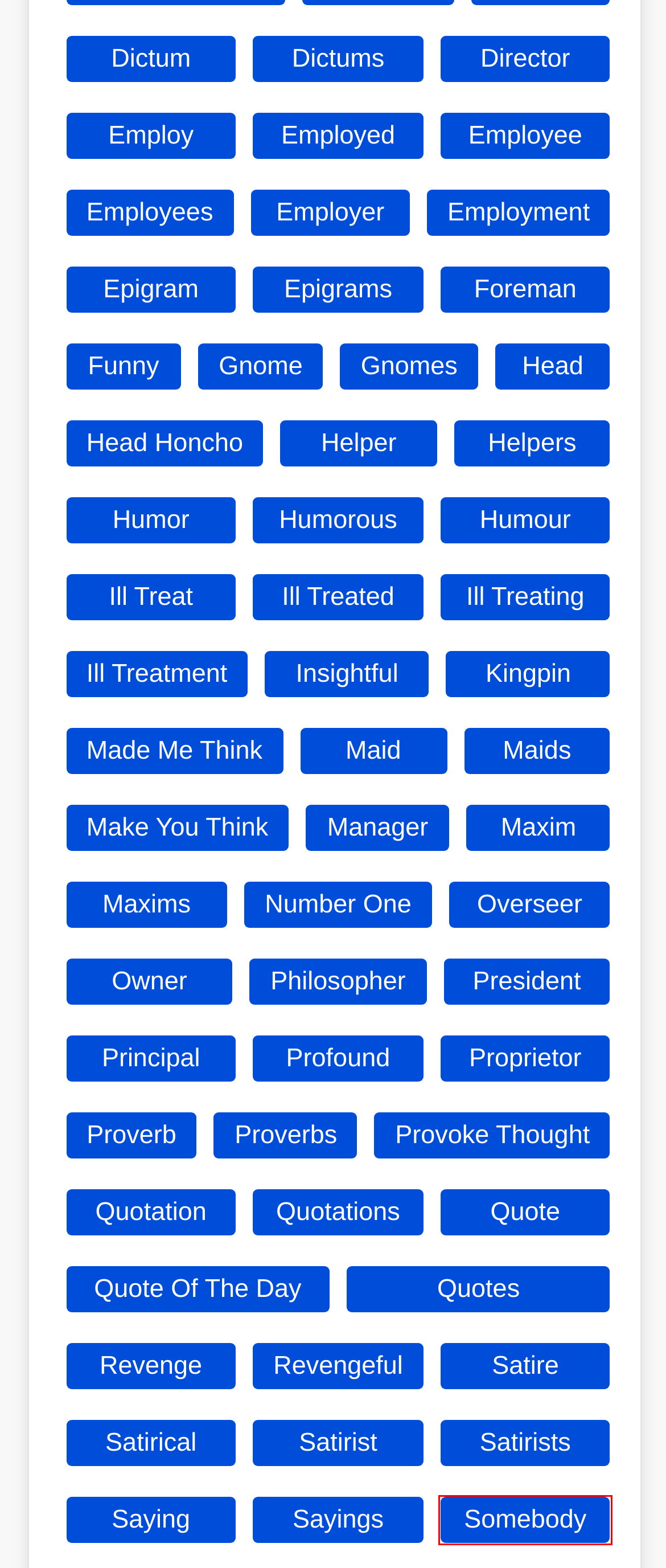Examine the webpage screenshot and identify the UI element enclosed in the red bounding box. Pick the webpage description that most accurately matches the new webpage after clicking the selected element. Here are the candidates:
A. Ill Treated Quotes | ClassyQuote
B. Somebody Quotes | ClassyQuote
C. Dictum Quotes | ClassyQuote
D. Quote Quotes | ClassyQuote
E. Ill Treating Quotes | ClassyQuote
F. Foreman Quotes | ClassyQuote
G. Gnome Quotes | ClassyQuote
H. Ill Treatment Quotes | ClassyQuote

B